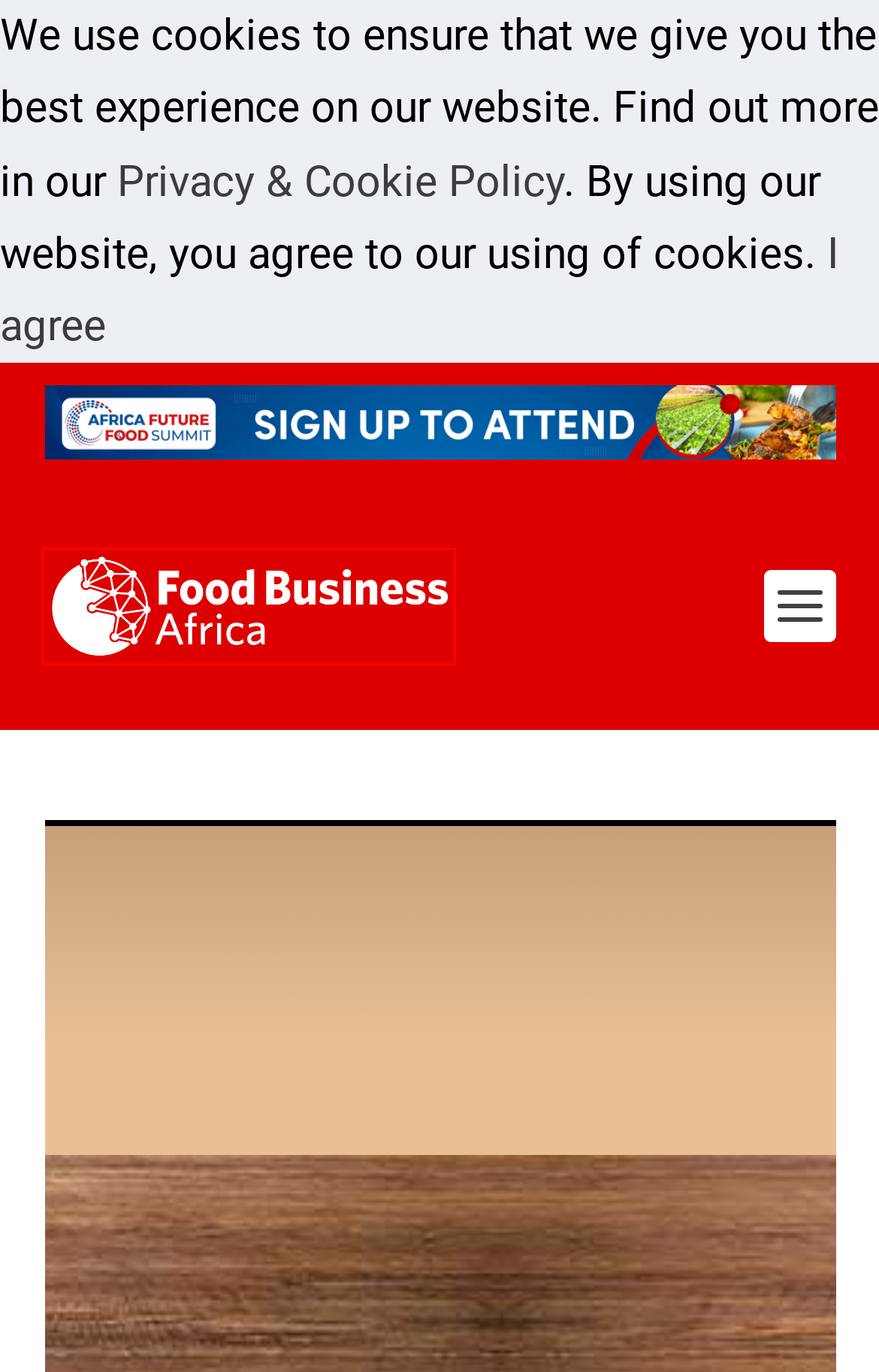A screenshot of a webpage is given with a red bounding box around a UI element. Choose the description that best matches the new webpage shown after clicking the element within the red bounding box. Here are the candidates:
A. AFMASS Food Expos | Biggest Food Industry Trade Shows in Africa
B. Africa Future Food Summit - Sustainable Food Systems Conference
C. Kenya eyes Chinese market for lucrative avocado and stevia exports | Food Business Africa Magazine
D. PAST MAGAZINE ISSUES | Food Business Africa Magazine
E. PRESS RELEASES | Food Business Africa Magazine
F. Privacy & Cookies Policy | Food Business Africa Magazine
G. ADVERTISE WITH US - PRINT & DIGITAL | Food Business Africa Magazine
H. Food Business Africa Magazine

H